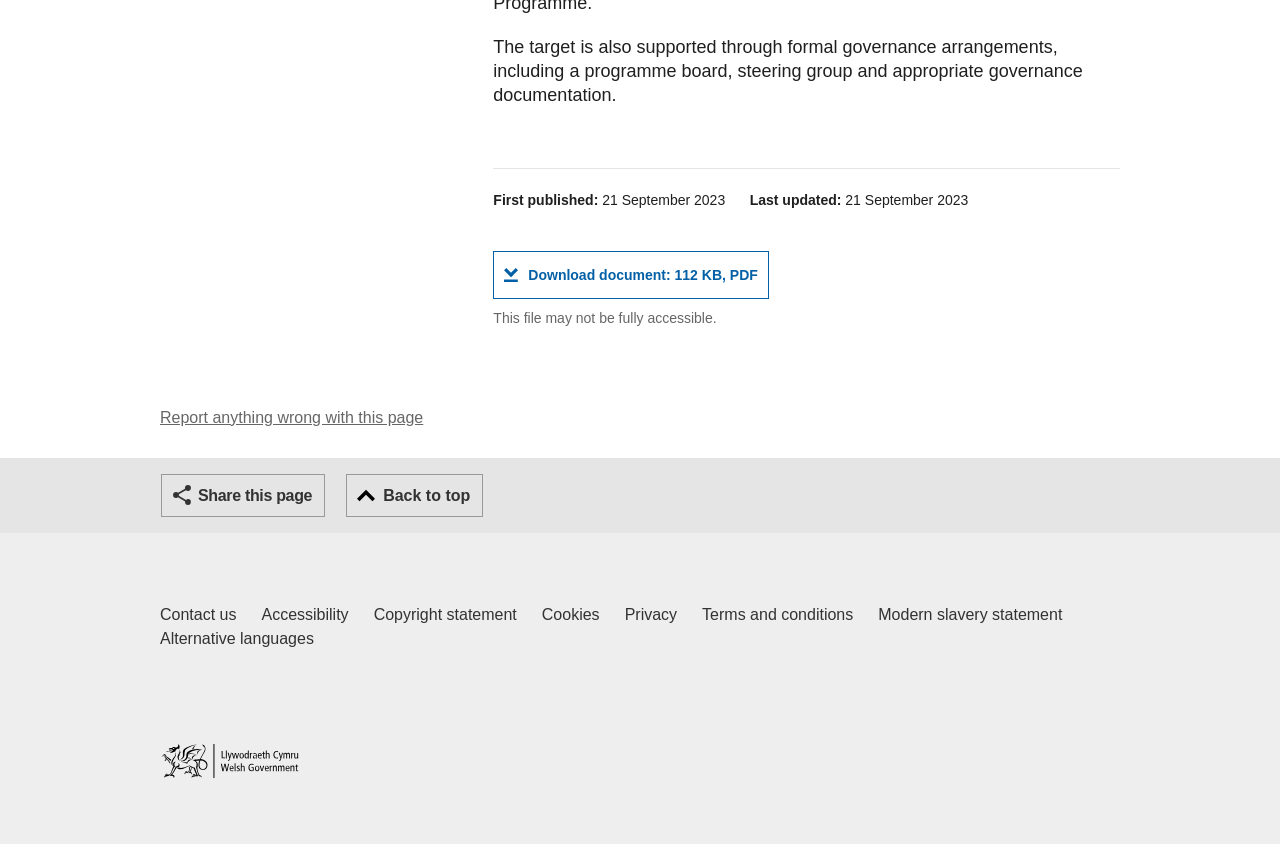Find the bounding box coordinates of the clickable area required to complete the following action: "Contact us".

[0.125, 0.715, 0.185, 0.743]